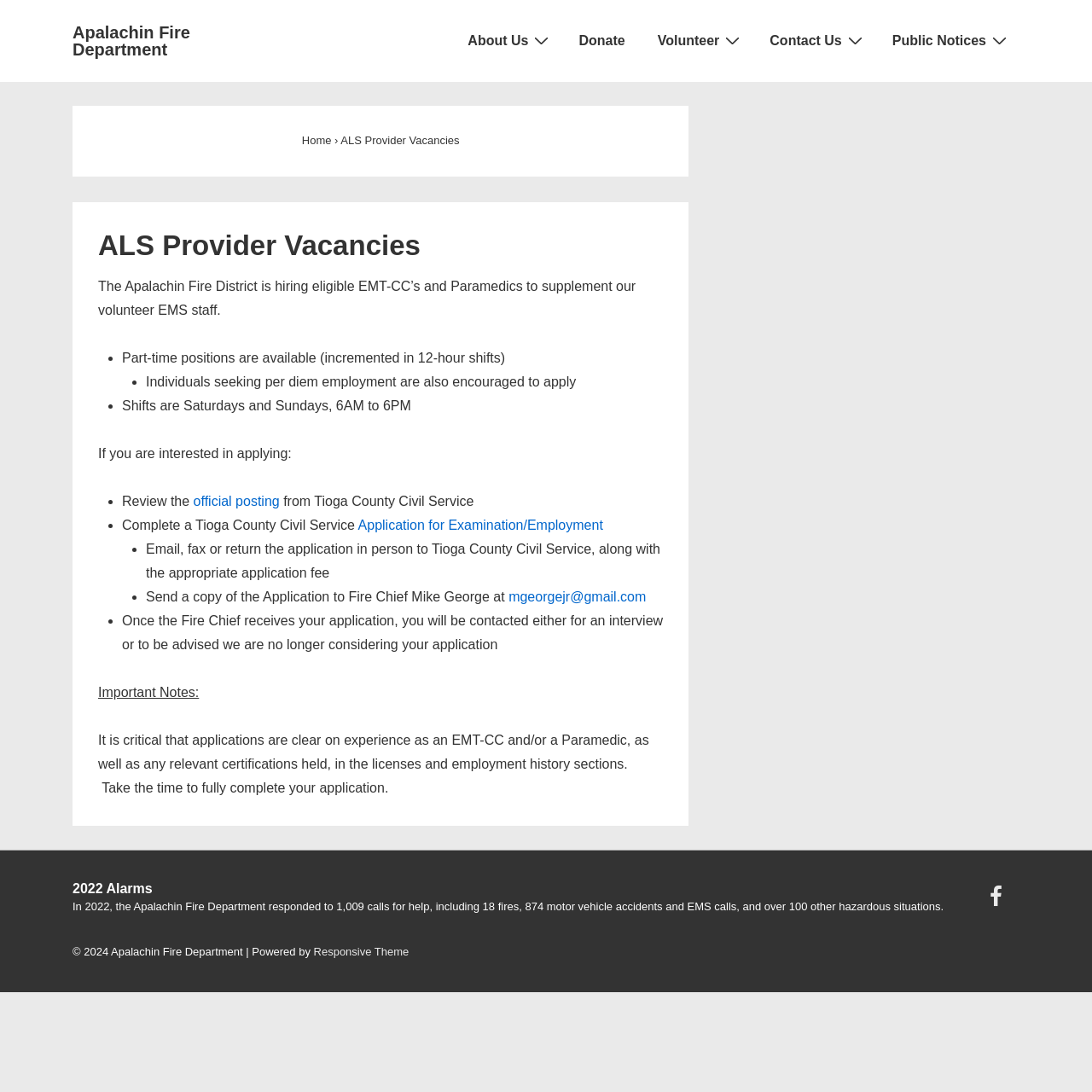Craft a detailed narrative of the webpage's structure and content.

The webpage is about ALS Provider Vacancies at the Apalachin Fire Department. At the top, there is a navigation menu with links to "About Us", "Donate", "Volunteer", "Contact Us", and "Public Notices". Each of these links has a small icon next to it.

Below the navigation menu, there is a main section that takes up most of the page. It has a heading that reads "ALS Provider Vacancies" and a paragraph of text that explains the job opportunity. The text states that the Apalachin Fire District is hiring eligible EMT-CC's and Paramedics to supplement their volunteer EMS staff.

The main section also has a list of bullet points that outline the details of the job, including part-time positions available, shifts on Saturdays and Sundays, and the application process. The application process involves reviewing the official posting, completing a Tioga County Civil Service application, and submitting it with the appropriate fee.

Further down the page, there is a section with important notes, including a reminder to clearly state experience and certifications on the application.

At the bottom of the page, there is a complementary section that takes up about a quarter of the page. It has a heading that reads "2022 Alarms" and a paragraph of text that summarizes the Apalachin Fire Department's response to calls in 2022. There is also a link to the department's Facebook page and a copyright notice at the very bottom of the page.